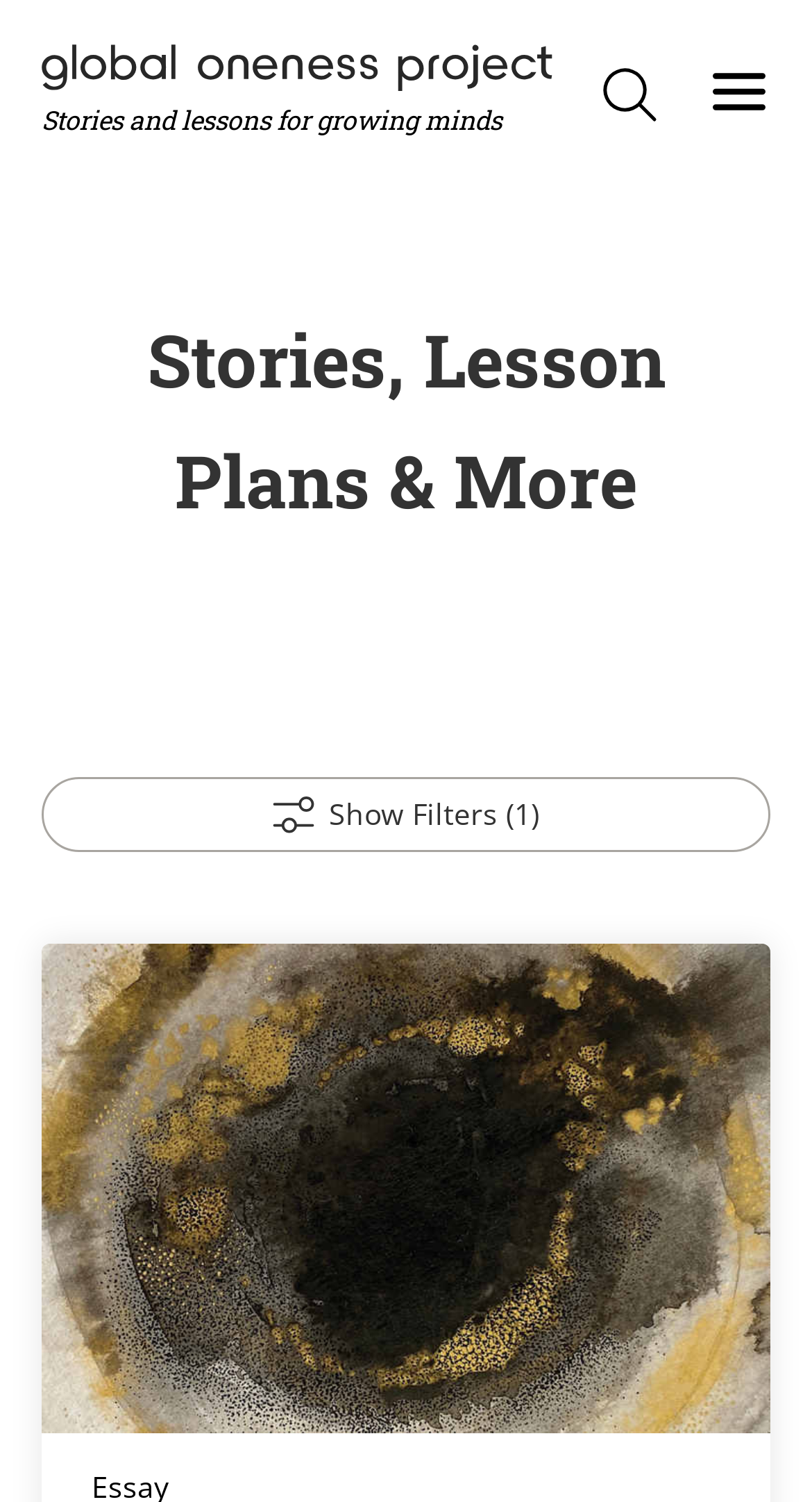Analyze the image and deliver a detailed answer to the question: What is the purpose of the button?

The button element with the text 'Show Filters (1)' suggests that it is used to display filters, possibly for searching or categorizing stories and lesson plans on the website.